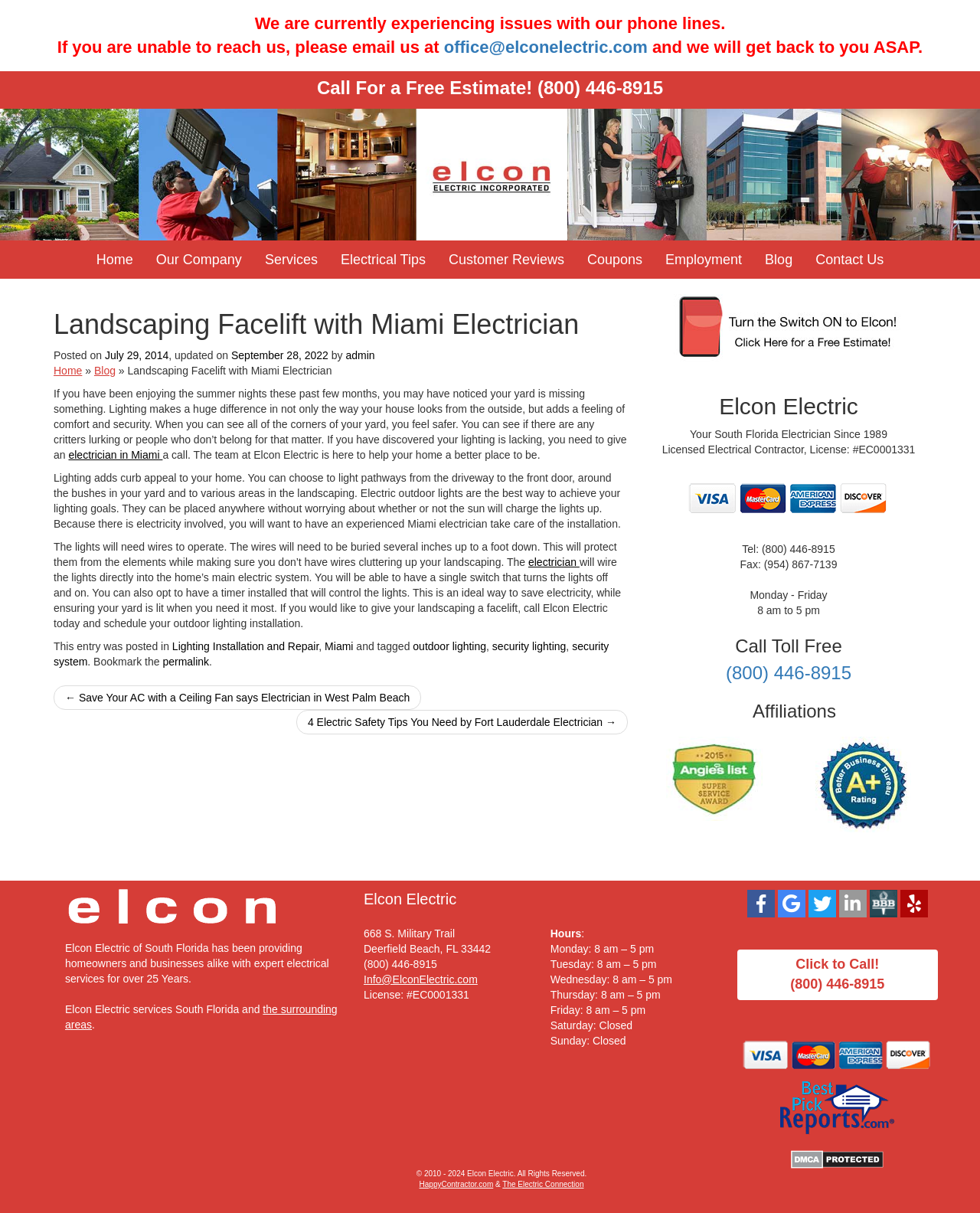Detail the features and information presented on the webpage.

This webpage is about Elcon Electric, a South Florida electrician company. At the top, there is a notification about issues with their phone lines and an alternative email address to contact them. Below that, there is a call-to-action to schedule a free estimate and a phone number to call. 

On the left side, there is a menu with links to different sections of the website, including Home, Our Company, Services, Electrical Tips, Customer Reviews, Coupons, Employment, Blog, and Contact Us. 

The main content of the page is an article titled "Landscaping Facelift with Miami Electrician" which discusses the importance of outdoor lighting for both aesthetic and safety reasons. The article explains how electric outdoor lights can enhance the curb appeal of a home and provide a sense of comfort and security. It also mentions the benefits of hiring an experienced electrician to install the lights.

Below the article, there are links to related posts and a section for post navigation. On the right side, there is a complementary section with information about Elcon Electric, including their license number, address, phone numbers, and fax number. There are also images of credit cards accepted and affiliations with organizations like Angie's List and the Better Business Bureau. At the bottom, there is a brief description of Elcon Electric's services and experience.